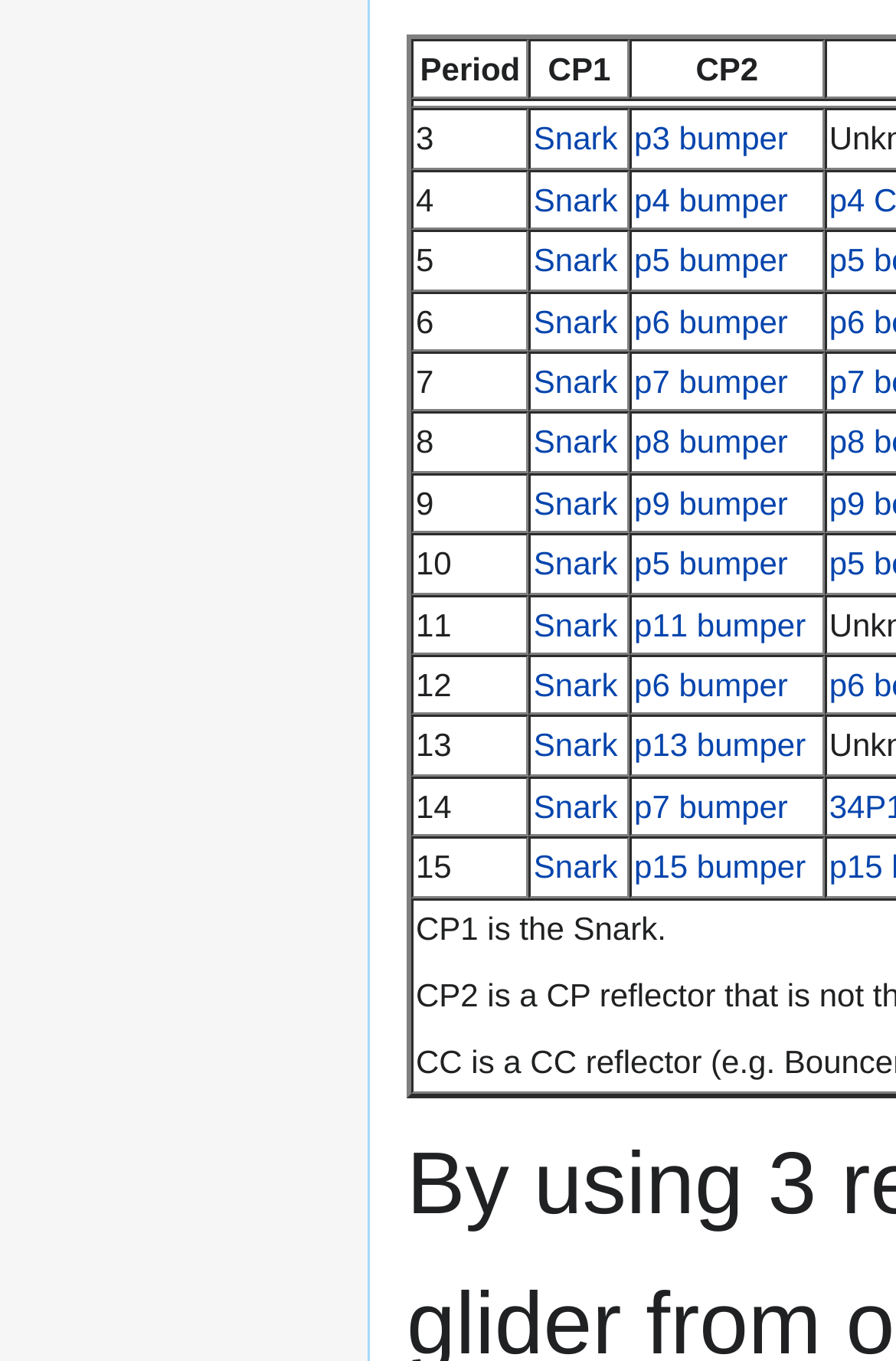Can you determine the bounding box coordinates of the area that needs to be clicked to fulfill the following instruction: "Click on p5 bumper link in row 5"?

[0.708, 0.178, 0.879, 0.205]